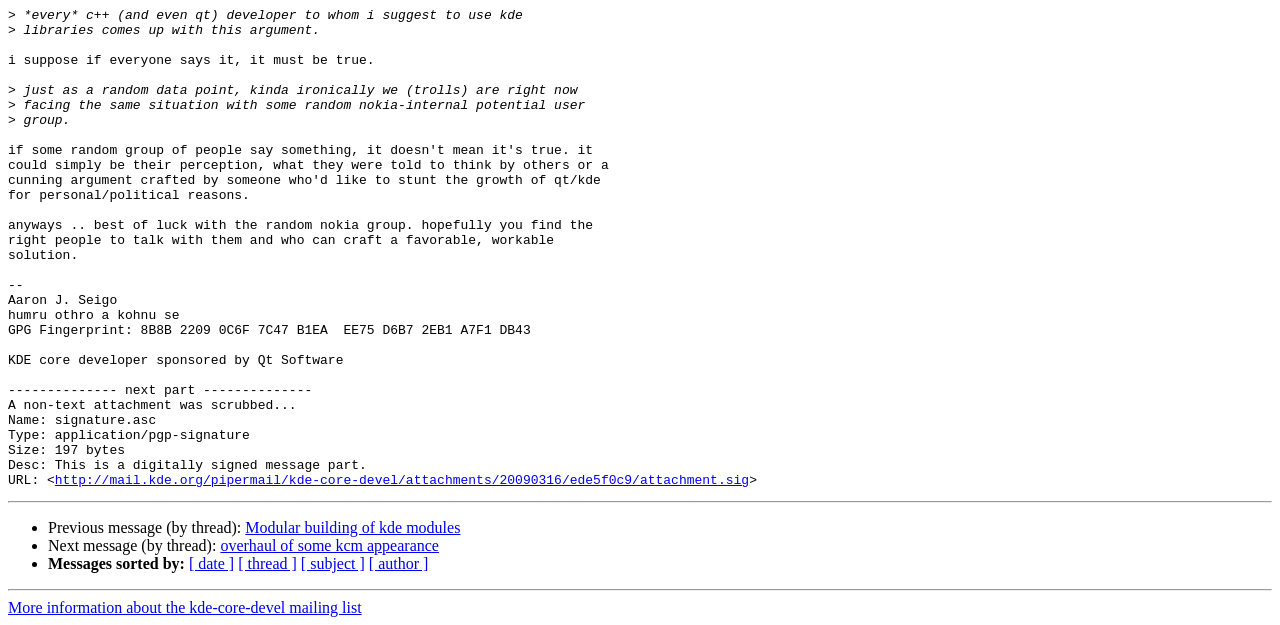Highlight the bounding box coordinates of the region I should click on to meet the following instruction: "Go to previous message".

[0.192, 0.831, 0.36, 0.858]